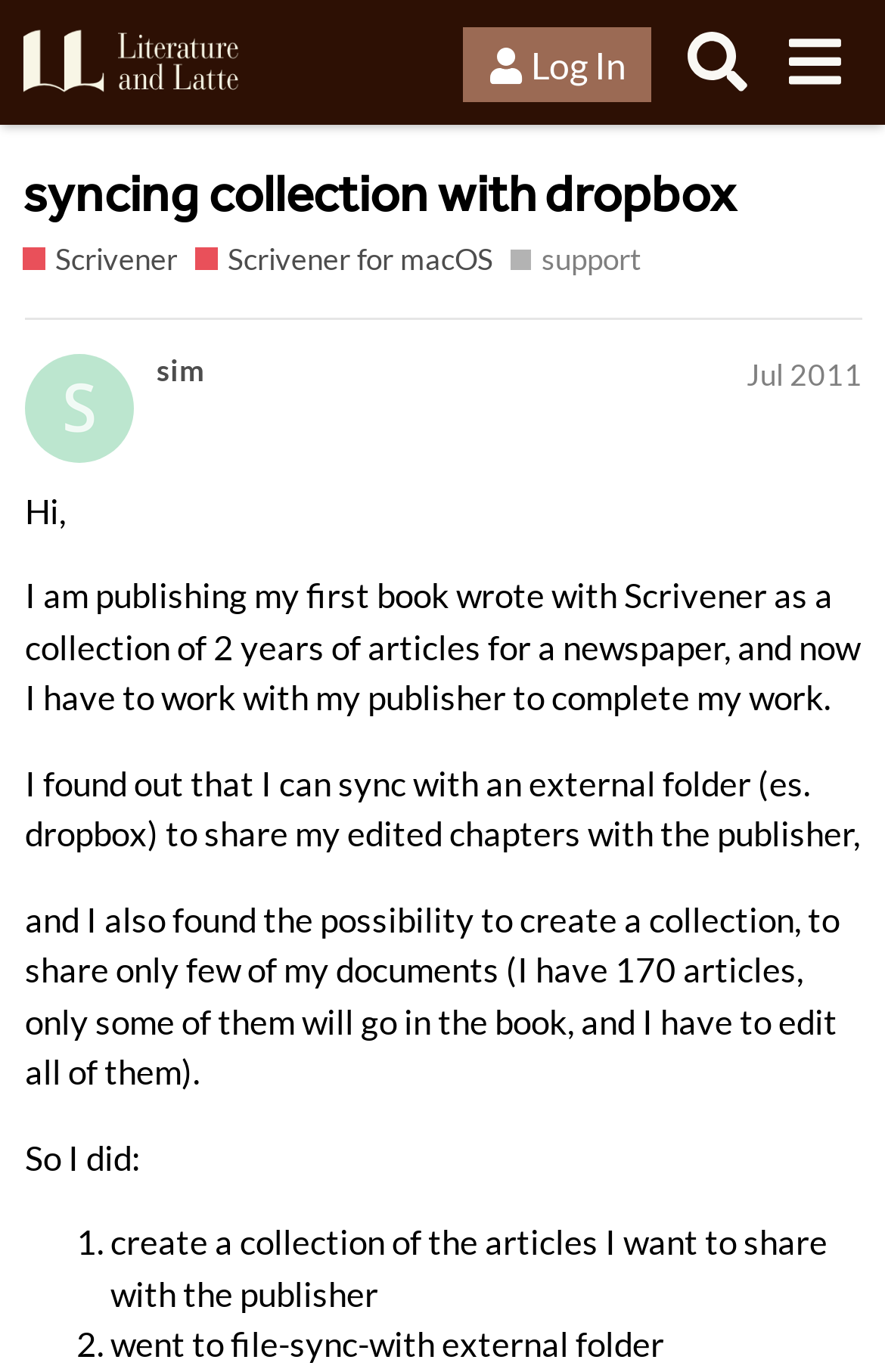Use the information in the screenshot to answer the question comprehensively: How many articles does the author have?

The author mentions that they have 170 articles in the text, where it says 'I have 170 articles, only some of them will go in the book, and I have to edit all of them.'